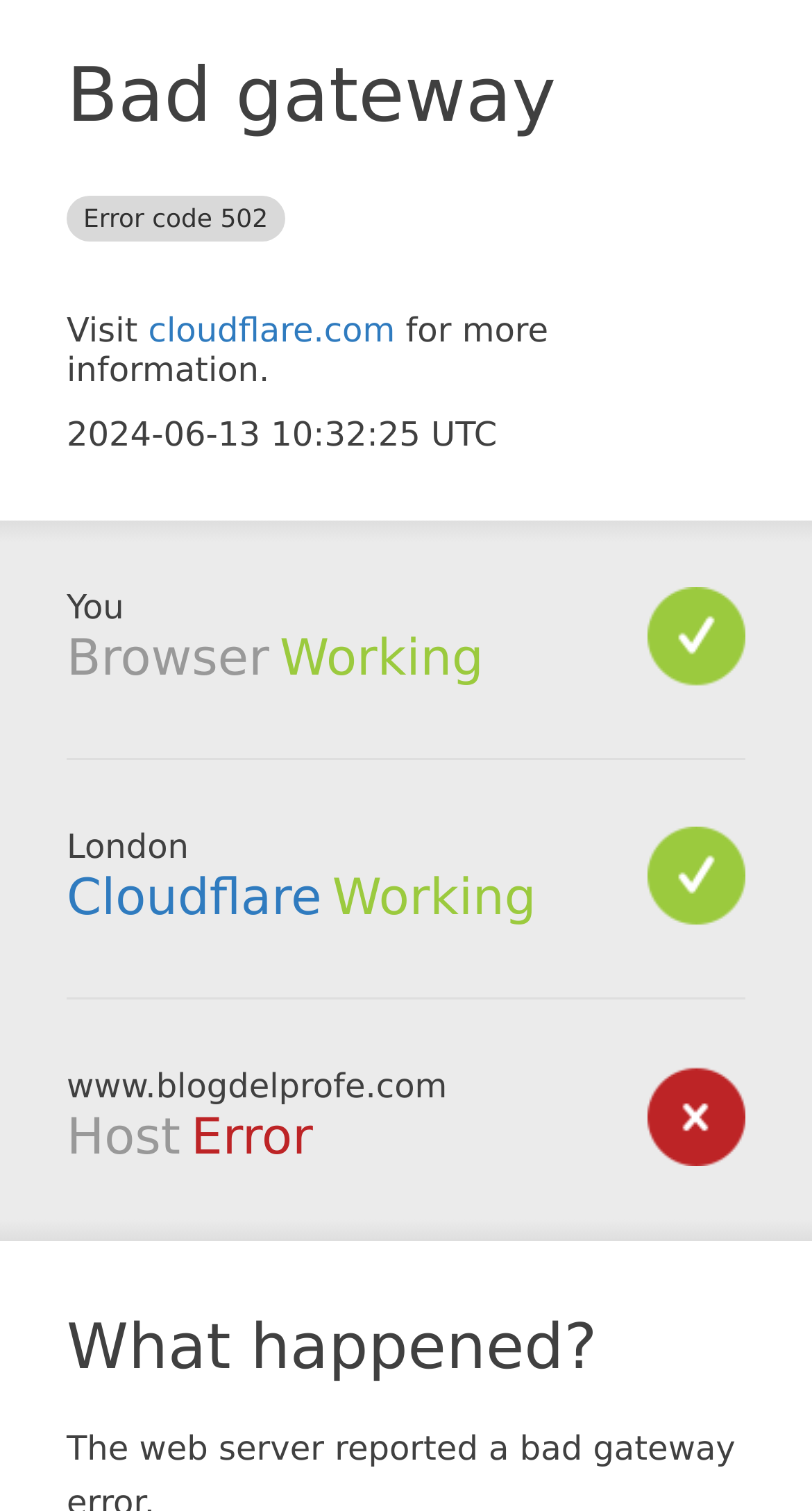What is the current date and time?
Please answer the question with a detailed response using the information from the screenshot.

The current date and time is mentioned in the StaticText element '2024-06-13 10:32:25 UTC' which is located at the top of the webpage with a bounding box coordinate of [0.082, 0.274, 0.612, 0.3].